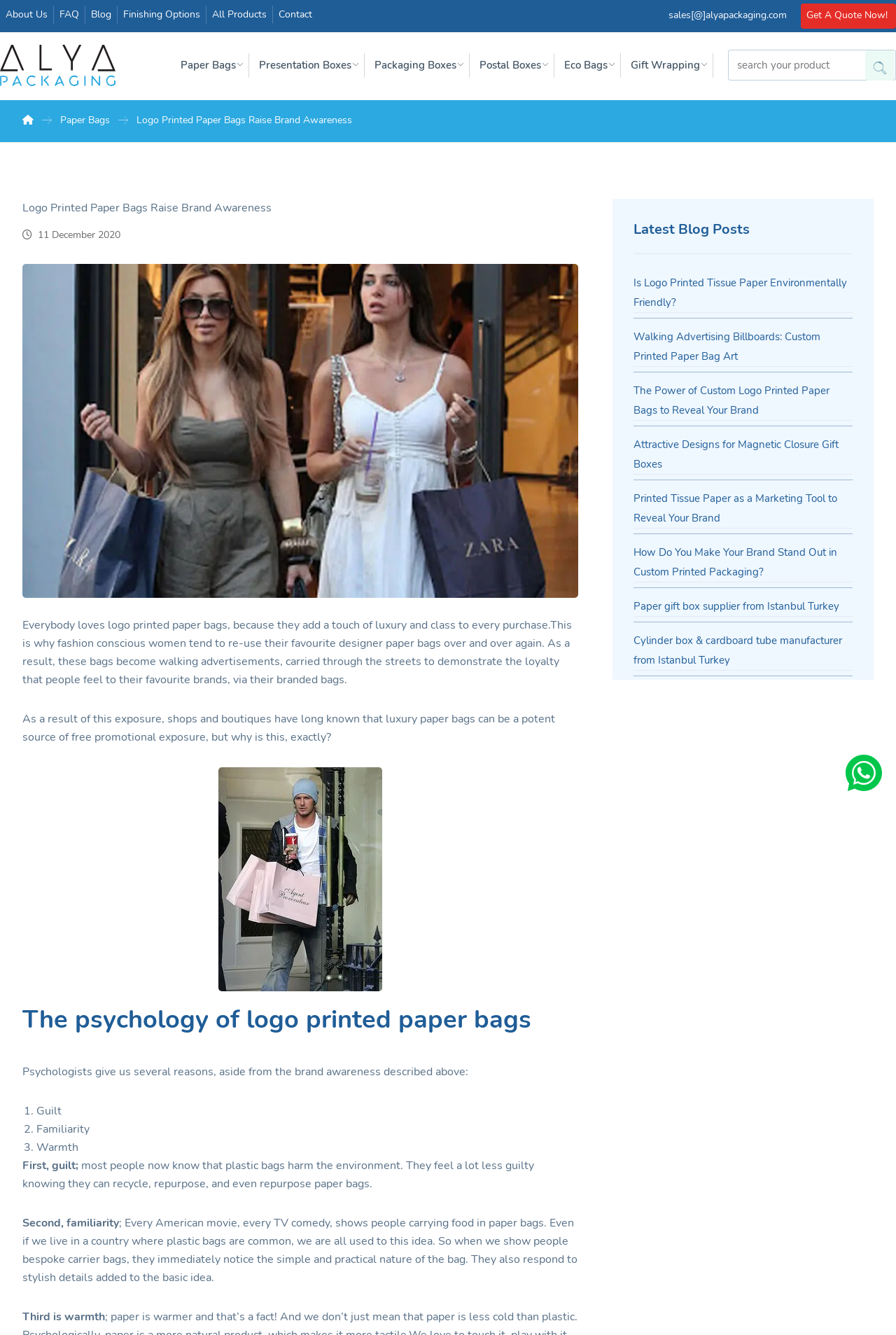How many latest blog posts are listed on this webpage?
Using the information from the image, answer the question thoroughly.

In the complementary section of the webpage, there are 7 latest blog posts listed, including 'Is Logo Printed Tissue Paper Environmentally Friendly?' and 'Paper gift box supplier from Istanbul Turkey'.